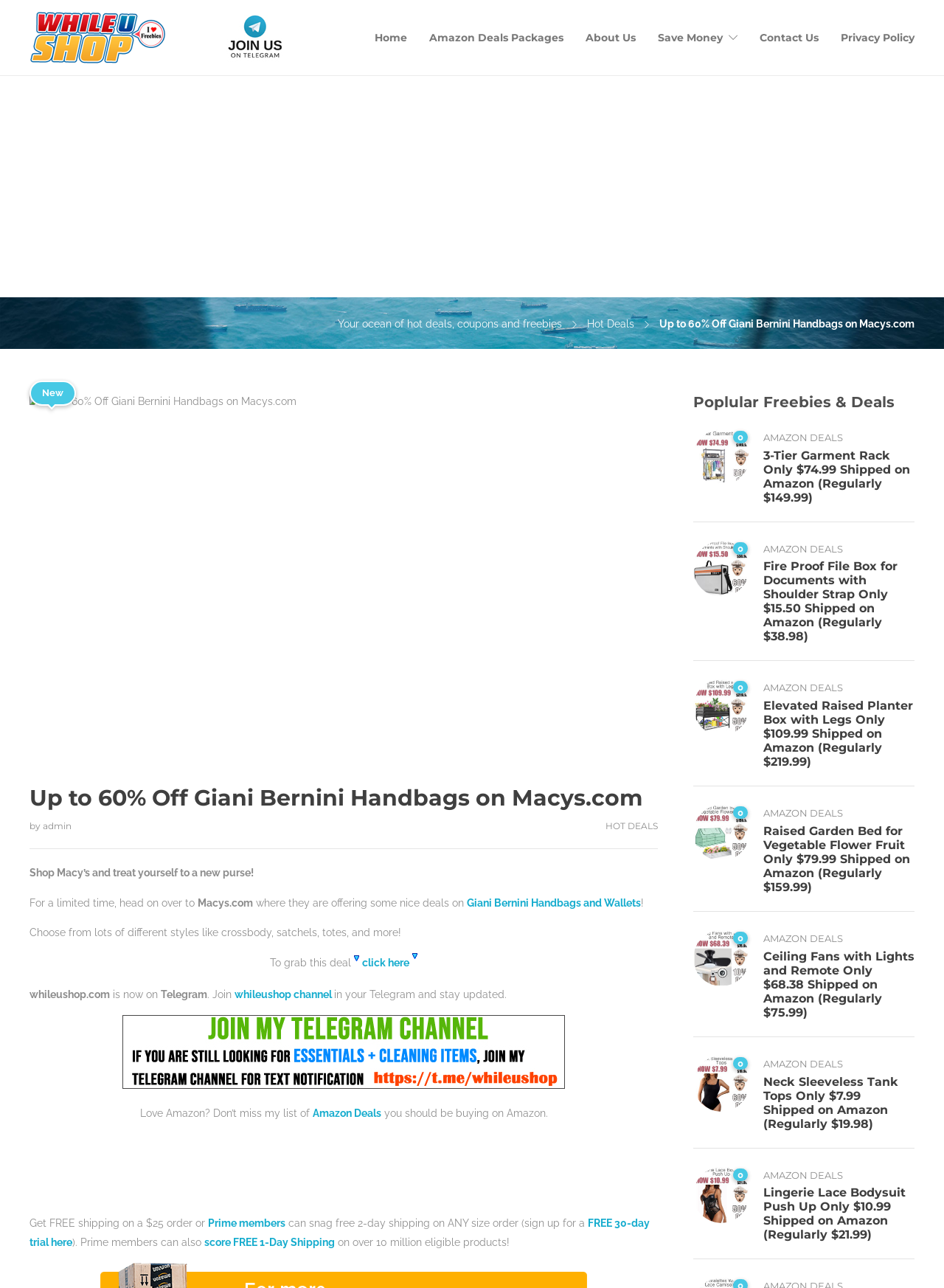Please identify the bounding box coordinates of the region to click in order to complete the task: "Click on 'Giani Bernini Handbags and Wallets'". The coordinates must be four float numbers between 0 and 1, specified as [left, top, right, bottom].

[0.495, 0.696, 0.679, 0.705]